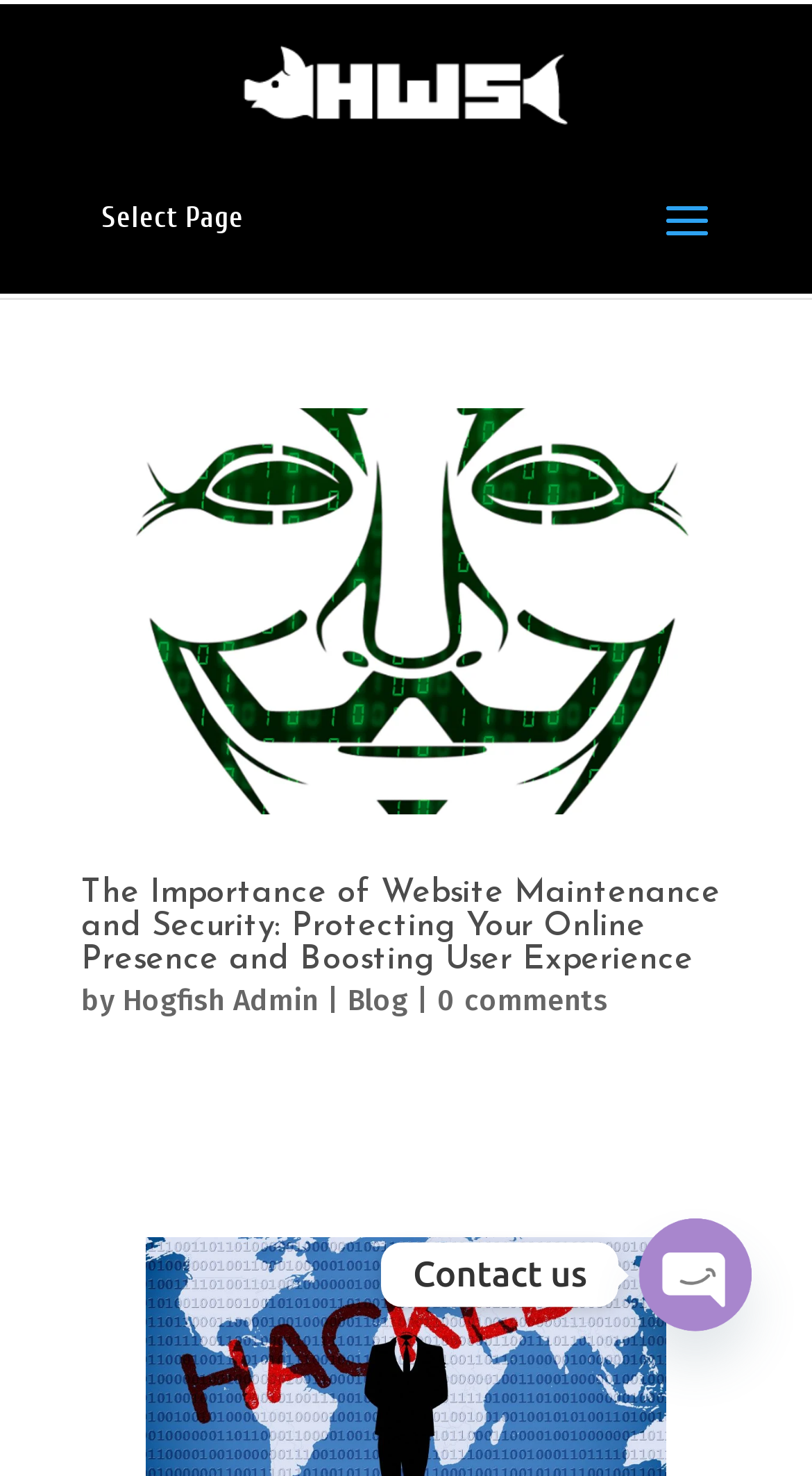What is the text above the contact links?
Based on the content of the image, thoroughly explain and answer the question.

I examined the webpage and found the text above the contact links, which is 'Contact us'. This text is a static text element on the webpage.